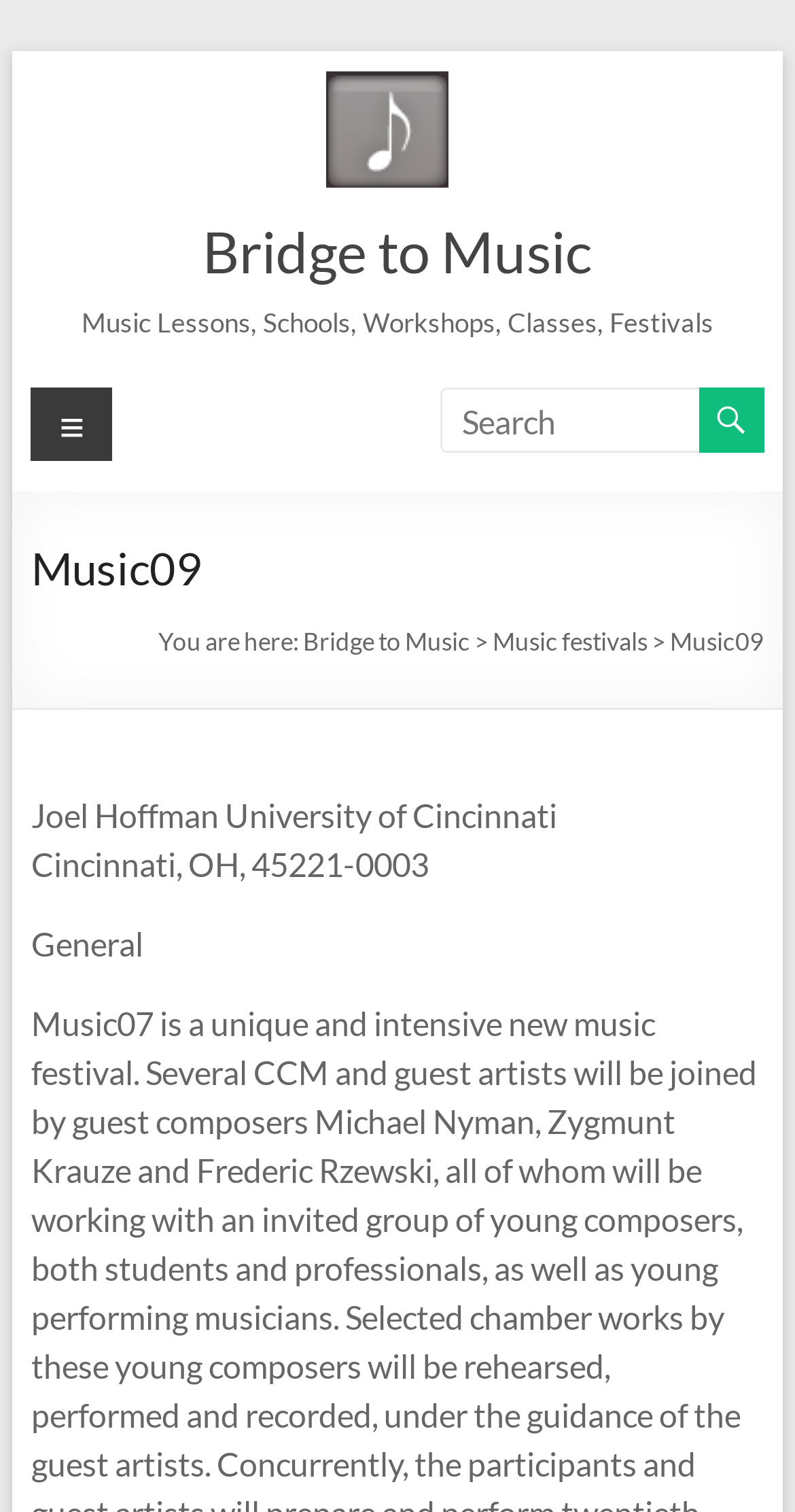Review the image closely and give a comprehensive answer to the question: What is the main topic of the webpage?

The main topic of the webpage can be inferred from the various elements on the page, including the heading 'Bridge to Music', the static text 'Music Lessons, Schools, Workshops, Classes, Festivals', and the mention of music festivals and composers, all of which suggest that the webpage is primarily about music.